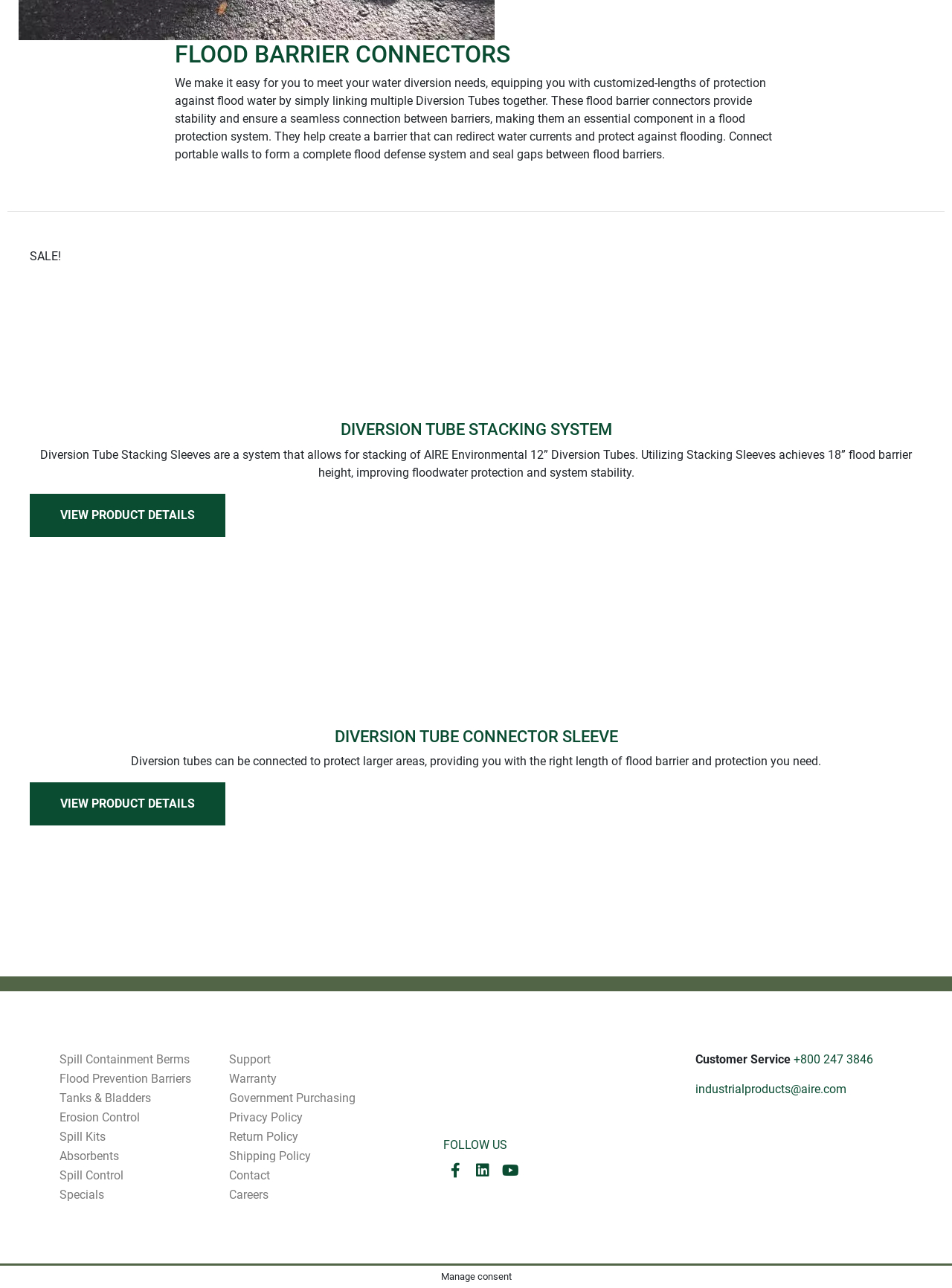Given the description: "Erosion Control", determine the bounding box coordinates of the UI element. The coordinates should be formatted as four float numbers between 0 and 1, [left, top, right, bottom].

[0.062, 0.861, 0.201, 0.875]